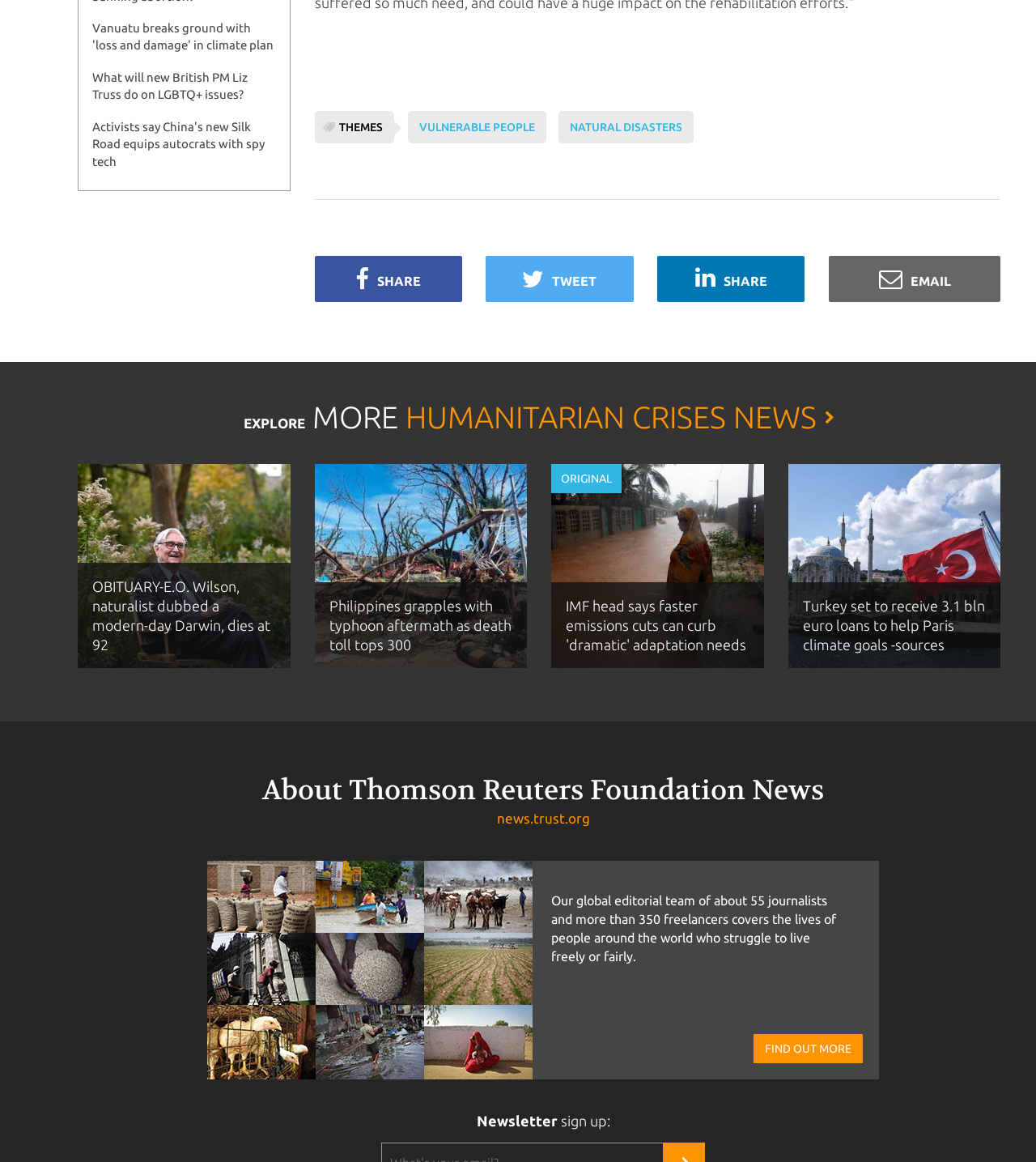Carefully examine the image and provide an in-depth answer to the question: What type of organization is behind this webpage?

The presence of a heading 'About Thomson Reuters Foundation News' and a link to 'news.trust.org' suggests that the webpage is operated by a news foundation, specifically the Thomson Reuters Foundation.